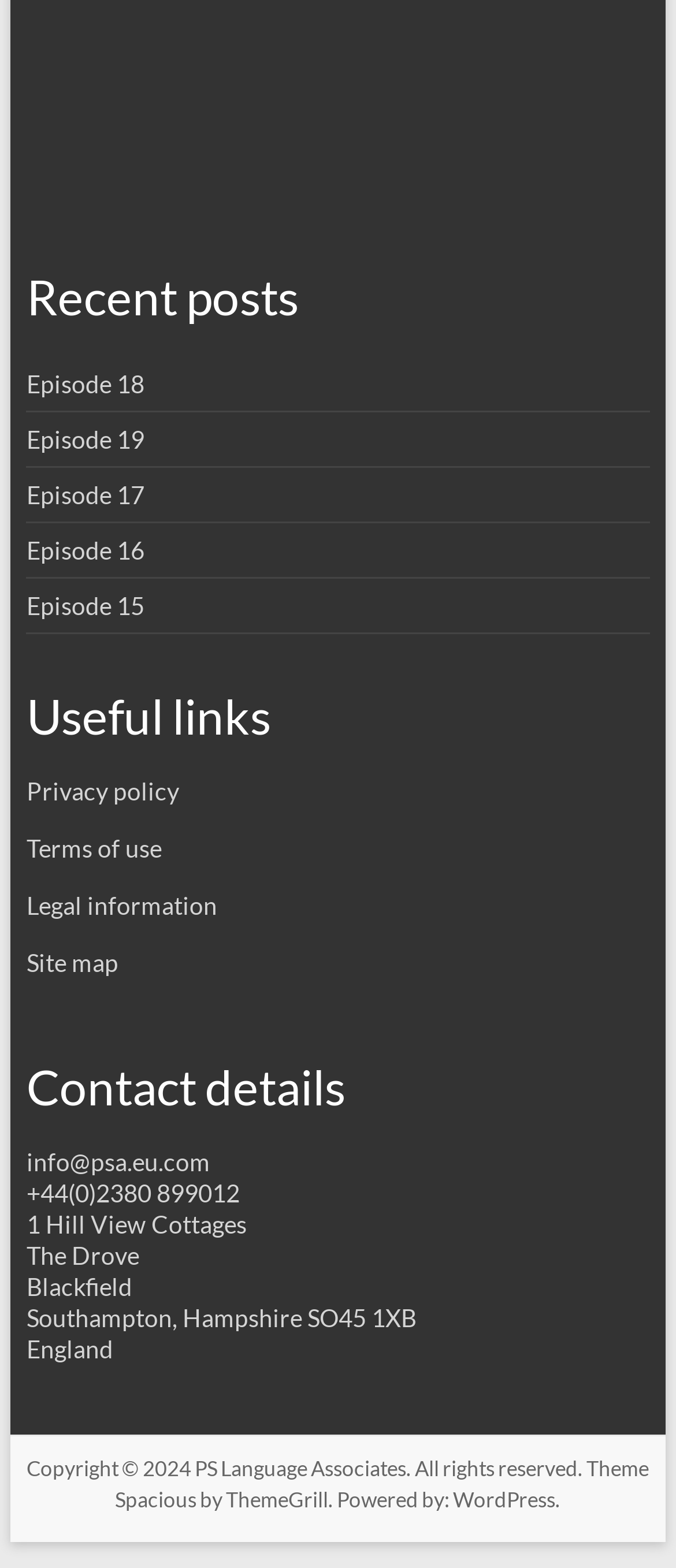Find the bounding box coordinates of the element to click in order to complete the given instruction: "Click the 'Site map' link."

[0.039, 0.604, 0.175, 0.623]